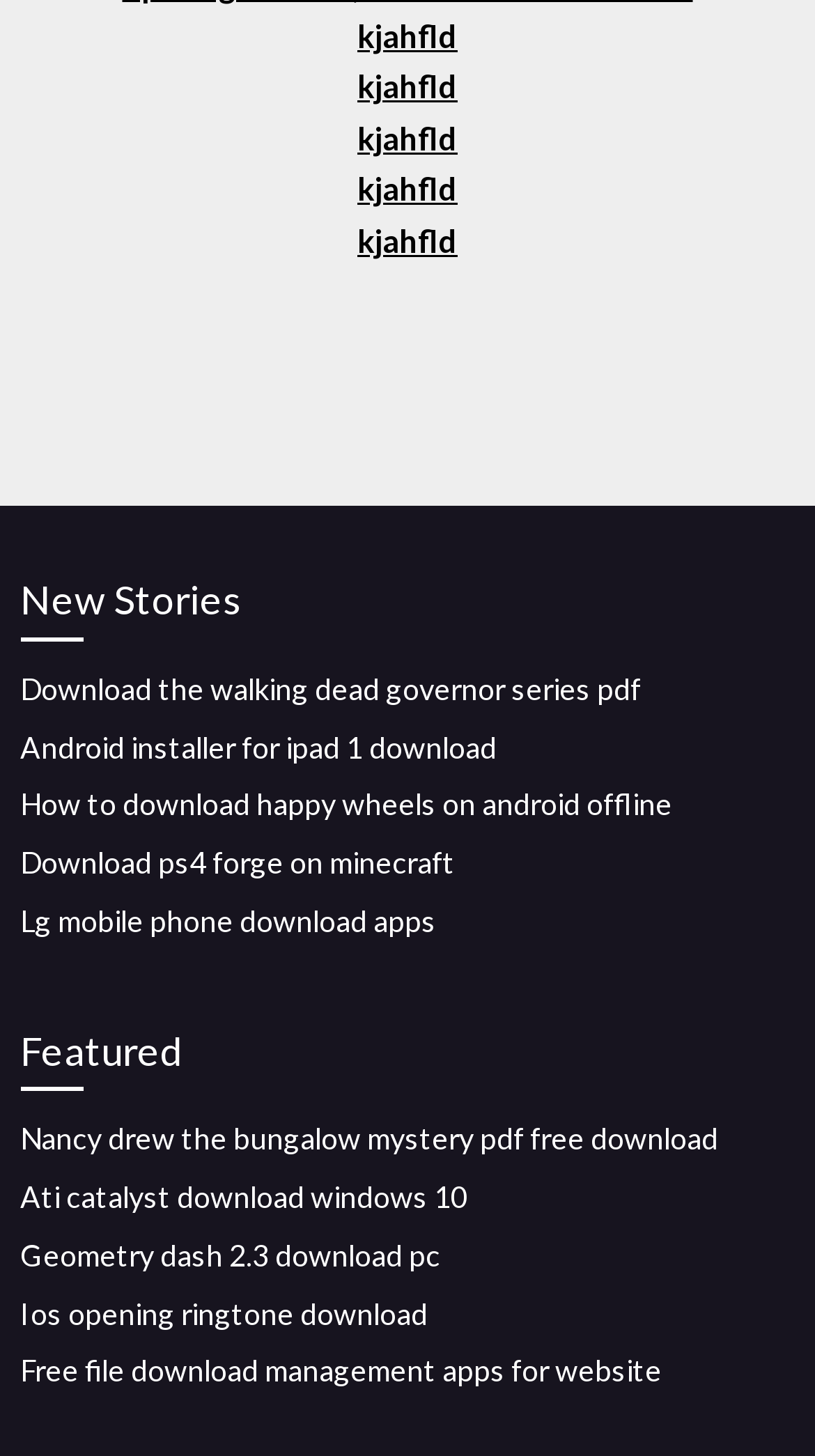Provide a short, one-word or phrase answer to the question below:
How many headings are on this webpage?

2